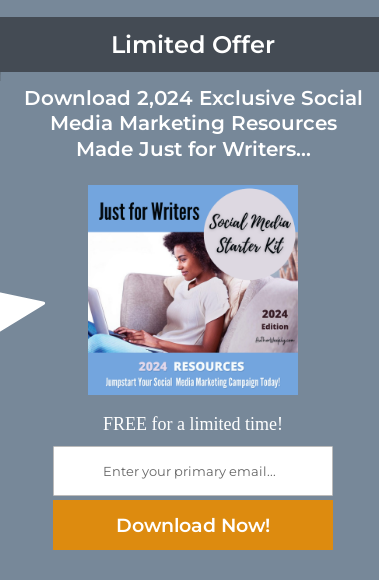Compose a detailed narrative for the image.

The image showcases a promotional offer titled "Limited Offer," encouraging users to download an extensive package of 2,024 exclusive Social Media Marketing Resources designed specifically for writers. The design features a vibrant and appealing graphic that highlights a starter kit for social media, emphasizing its relevance and value for writers. An eye-catching call-to-action invites individuals to enter their primary email addresses to take advantage of this limited-time free offer. This content is strategically positioned to attract writers looking to enhance their social media marketing skills and campaigns in 2024.